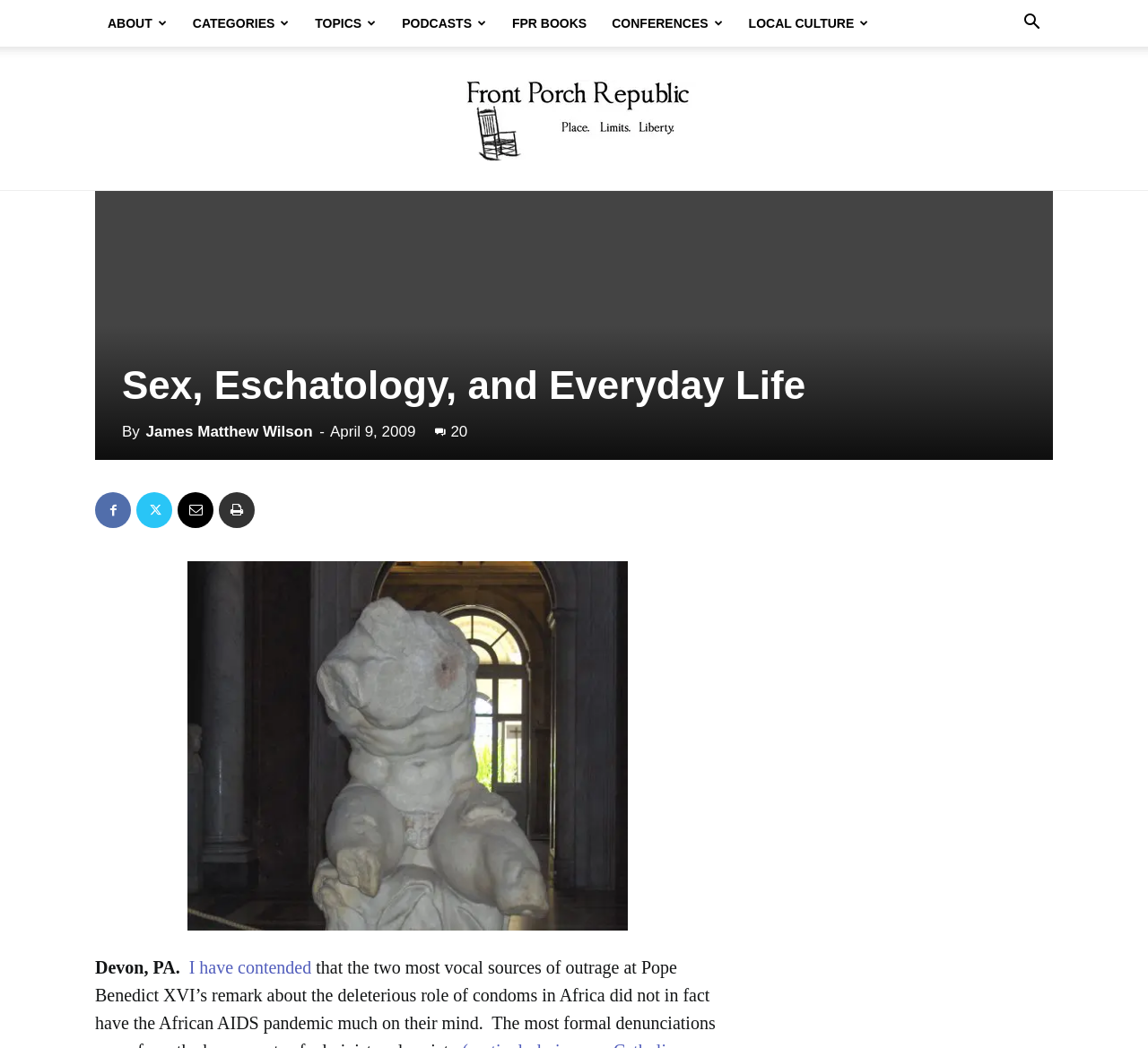Provide the bounding box coordinates in the format (top-left x, top-left y, bottom-right x, bottom-right y). All values are floating point numbers between 0 and 1. Determine the bounding box coordinate of the UI element described as: aria-label="Search"

[0.88, 0.012, 0.917, 0.031]